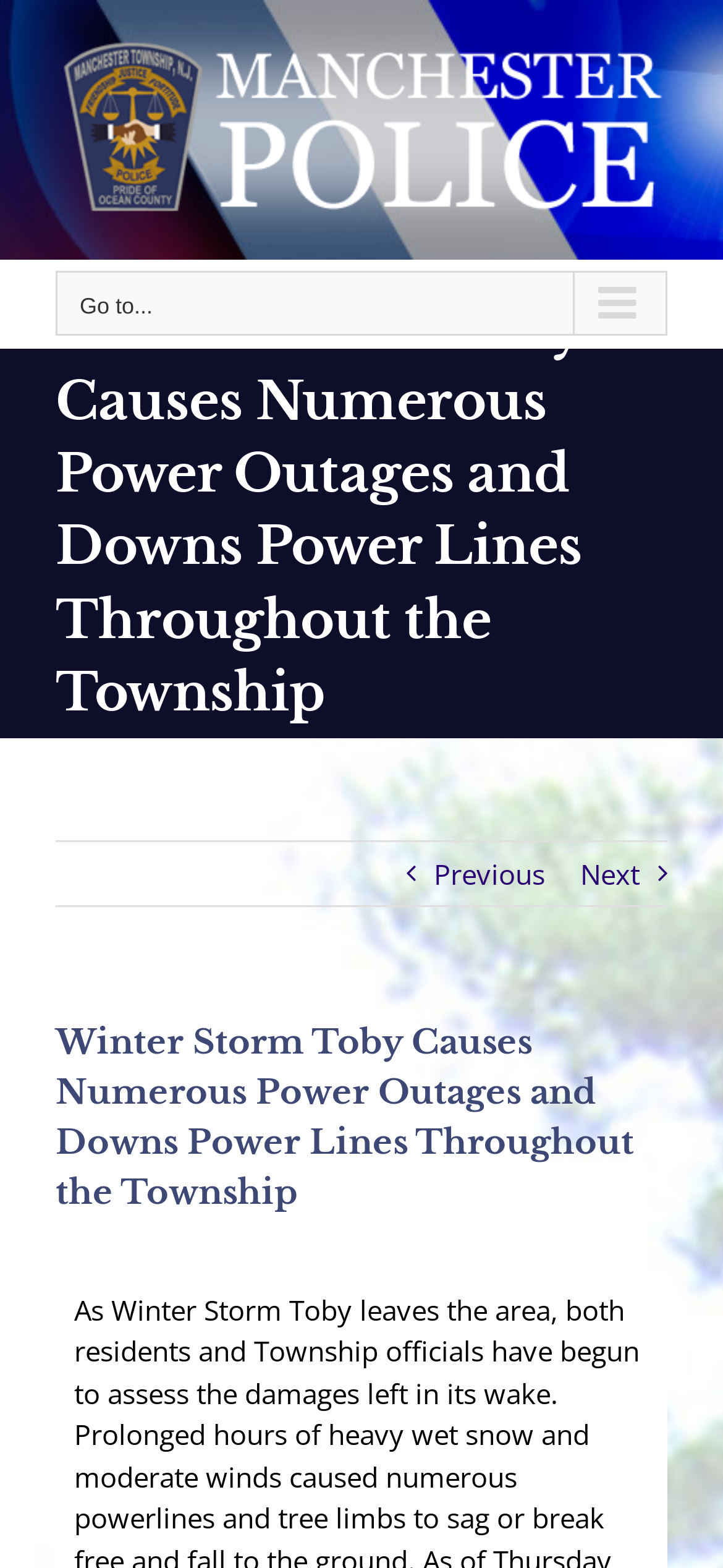What is the logo of the Manchester Police Department?
Please use the image to deliver a detailed and complete answer.

I found the logo by looking at the top-left corner of the webpage, where I saw a link and an image with the same bounding box coordinates, indicating that they are the same element. The text associated with this element is 'Manchester Police Department Manchester NJ Logo', which suggests that it is the logo of the Manchester Police Department.